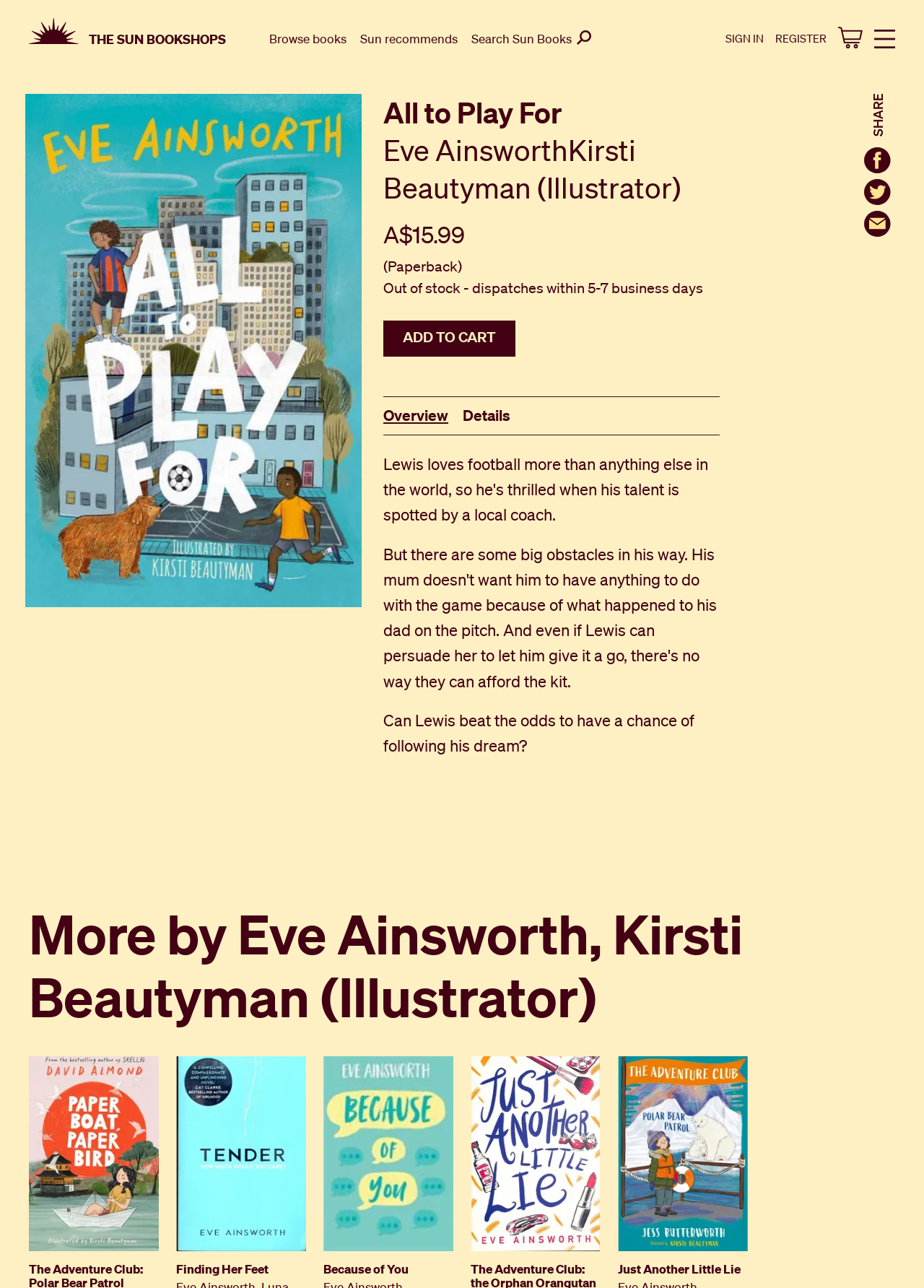Please study the image and answer the question comprehensively:
What is the illustrator of the book?

I found the illustrator of the book by looking at the heading element on the webpage. Specifically, I found the text 'All to Play For Eve AinsworthKirsti Beautyman (Illustrator)' which indicates that Kirsti Beautyman is the illustrator of the book.